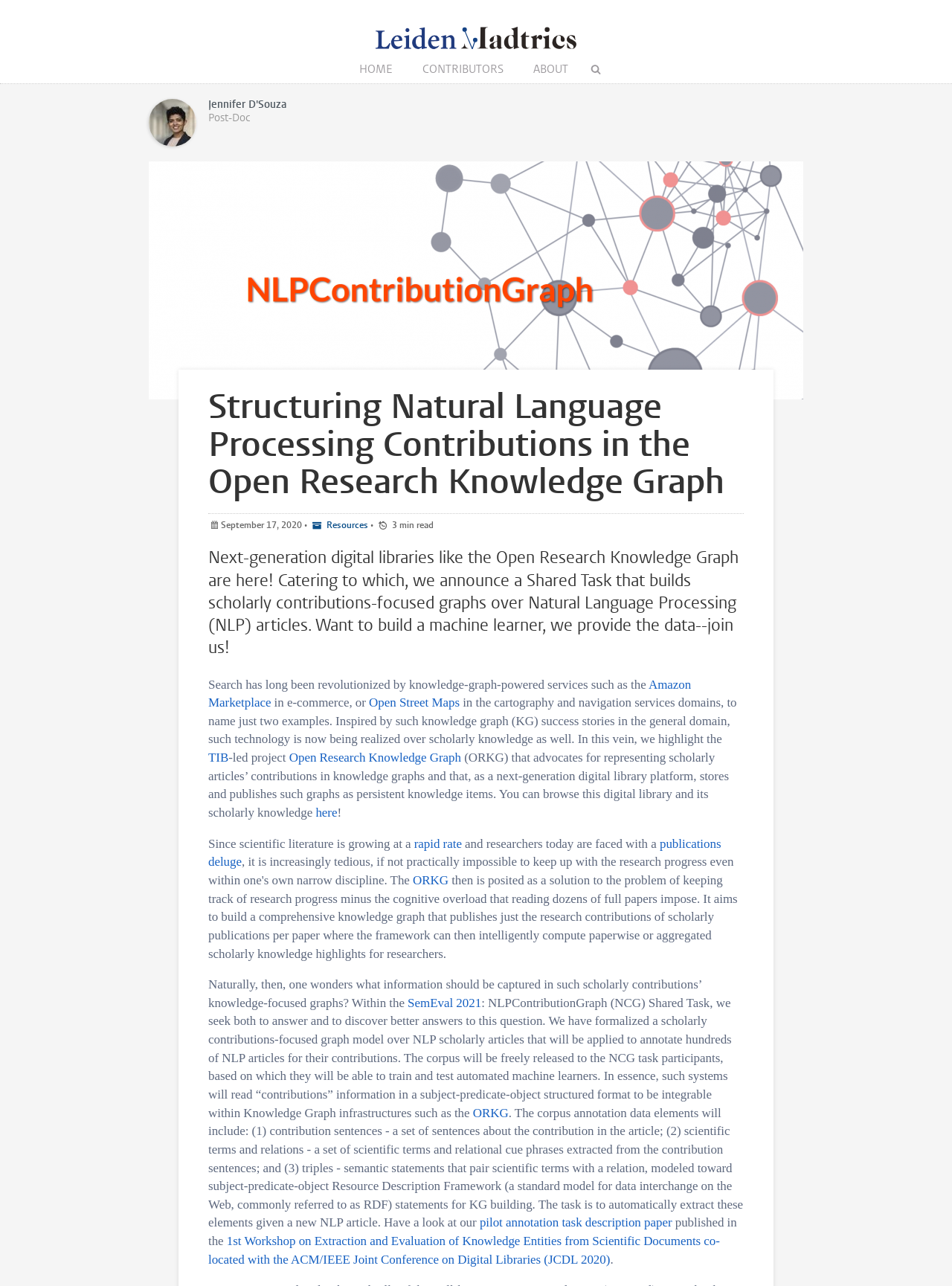Respond with a single word or phrase for the following question: 
What is the format of the triples in the corpus annotation data elements?

RDF